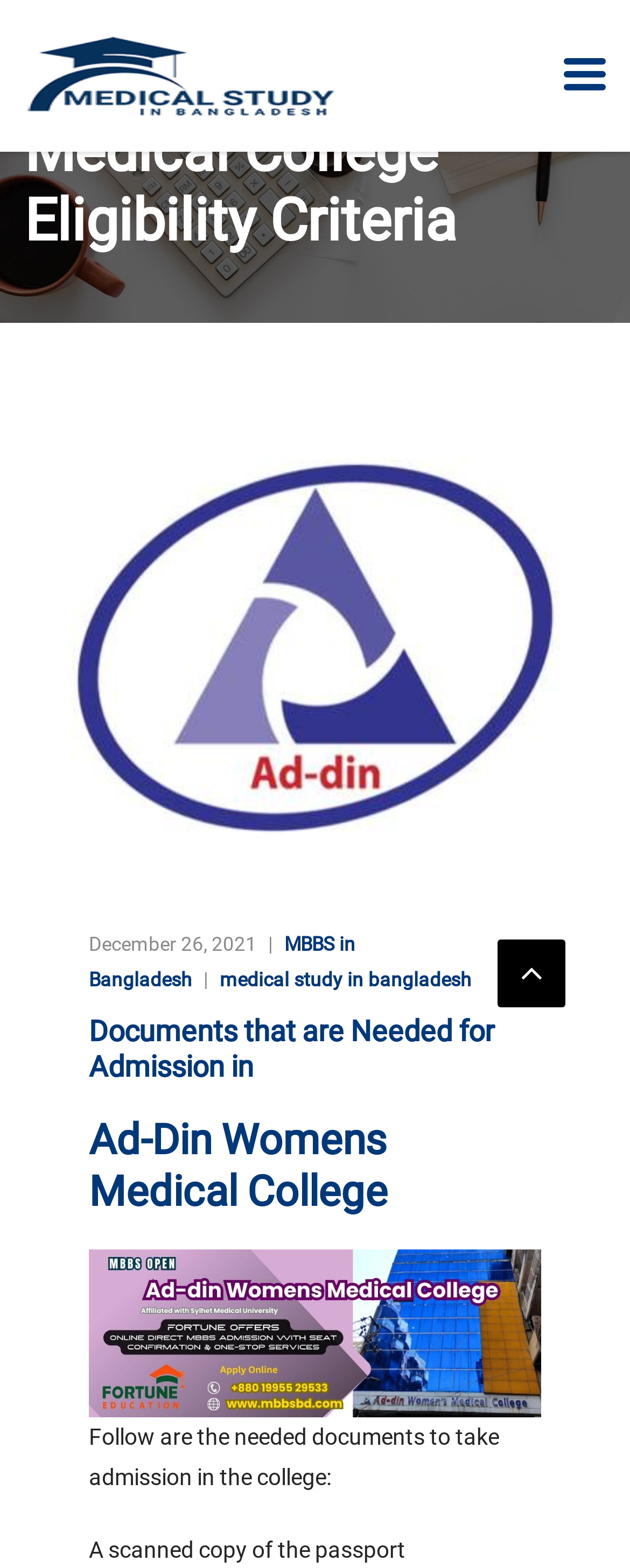Identify the bounding box coordinates for the UI element described by the following text: "MBBS in Bangladesh". Provide the coordinates as four float numbers between 0 and 1, in the format [left, top, right, bottom].

[0.141, 0.595, 0.564, 0.632]